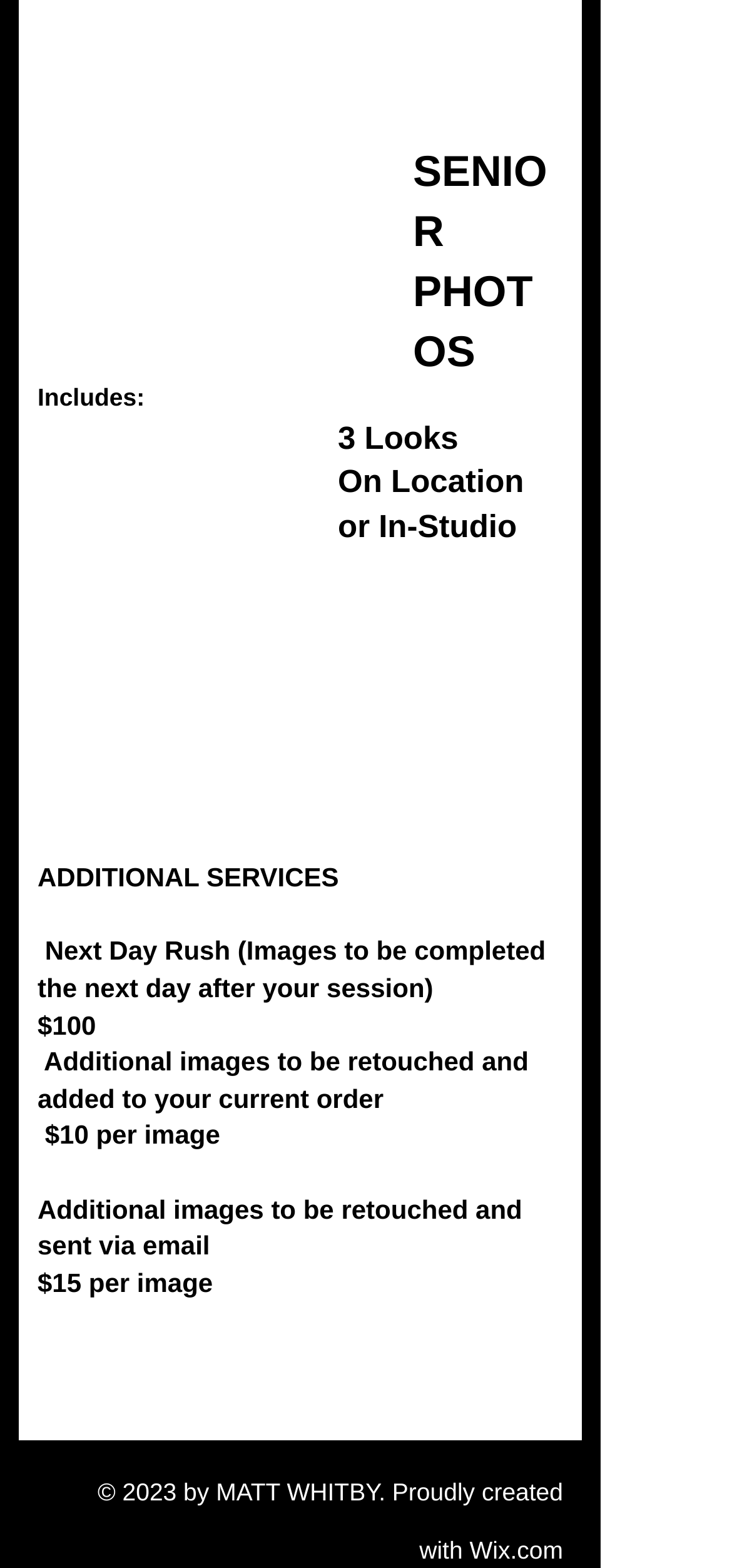How many looks are included in senior photos?
Based on the screenshot, provide your answer in one word or phrase.

3